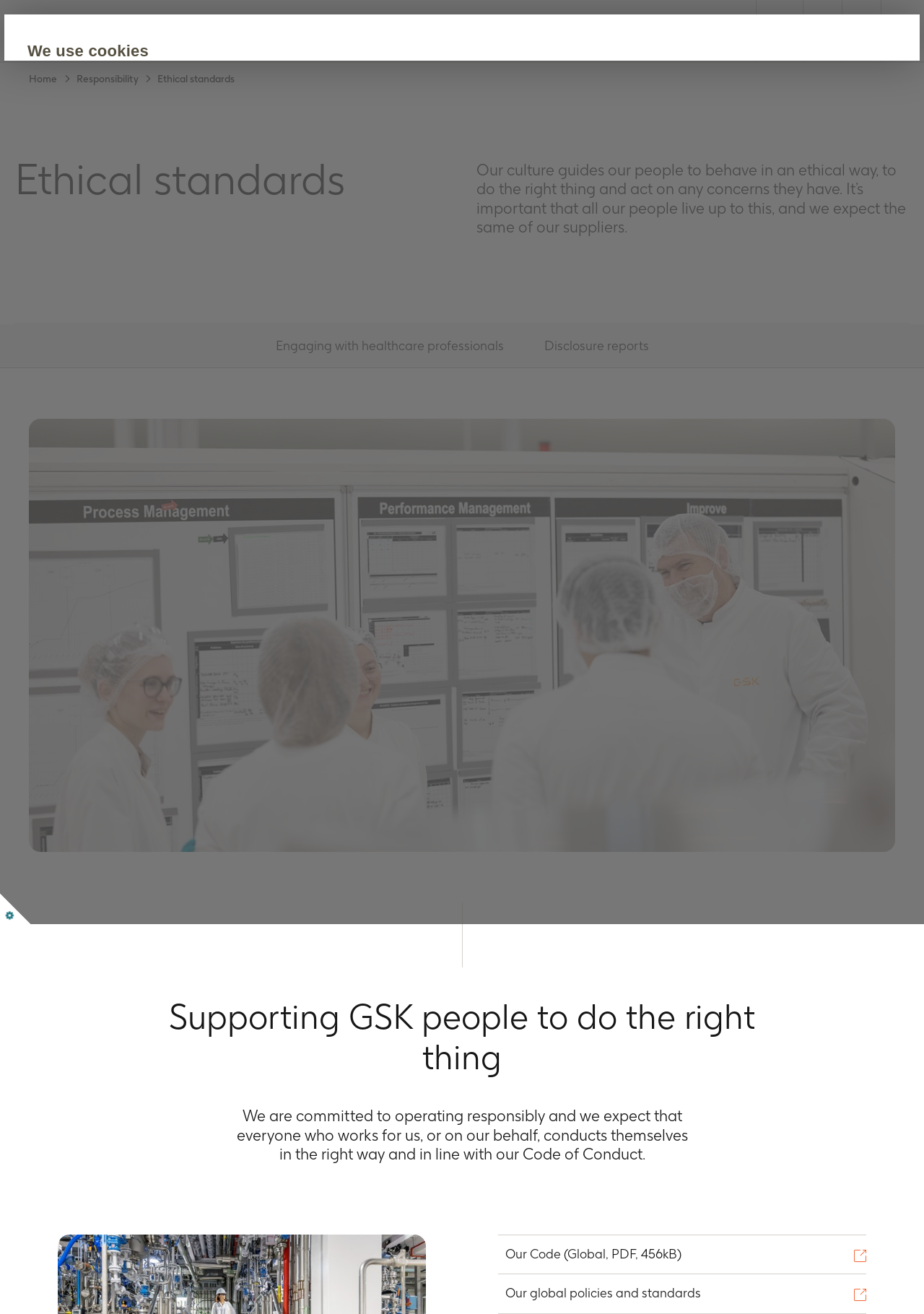Please identify the bounding box coordinates of the clickable element to fulfill the following instruction: "Explore the 'Custom Design' option". The coordinates should be four float numbers between 0 and 1, i.e., [left, top, right, bottom].

None